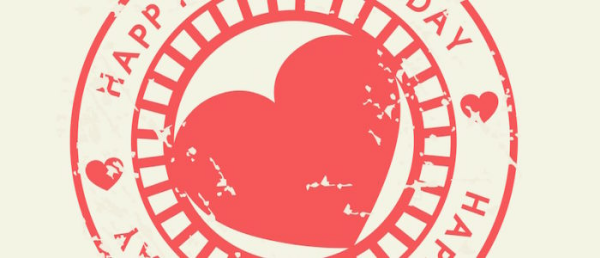Offer a detailed explanation of what is happening in the image.

The image features a festive and artistic stamp design celebrating Mother's Day. At its center is a prominent heart shape, expertly crafted in a vibrant red hue, surrounded by a circular border. The words "HAPPY MOTHER'S DAY" are displayed repeatedly around the heart, enhancing the celebratory theme. The overall design has a textured appearance, suggesting a vintage or rustic style, which adds to its charm. This image is likely associated with promotional materials for a special Mother's Day event, highlighting the love and appreciation for mothers.